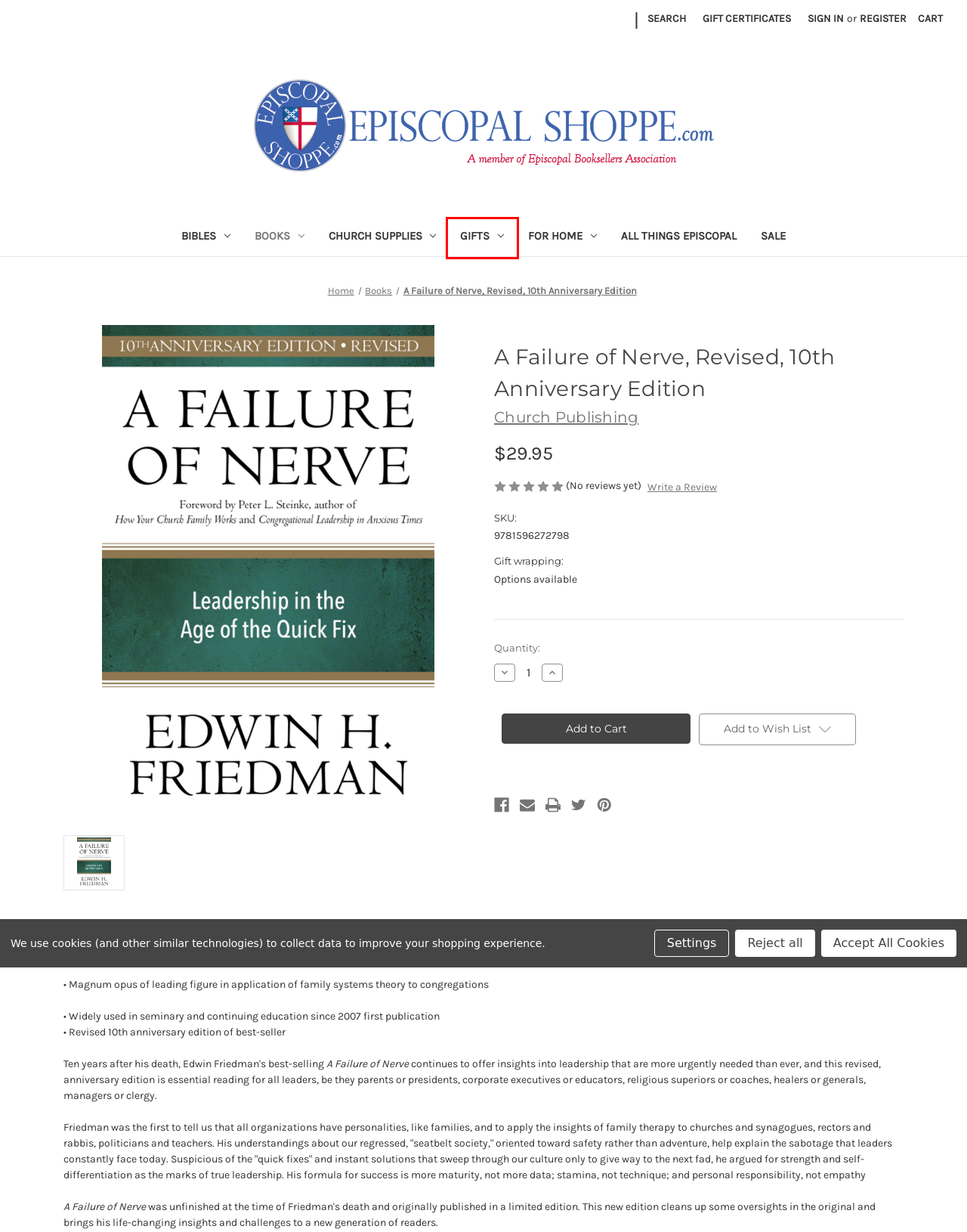A screenshot of a webpage is provided, featuring a red bounding box around a specific UI element. Identify the webpage description that most accurately reflects the new webpage after interacting with the selected element. Here are the candidates:
A. Church Supplies - Page 1 - Episcopal Shoppe
B. For Home - Page 1 - Episcopal Shoppe
C. Gifts
D. Books - Page 1 - Episcopal Shoppe
E. Sale - Page 1 - Episcopal Shoppe
F. All Things Episcopal - Page 1 - Episcopal Shoppe
G. Episcopal Shoppe - Bookstore & Gift Shop
H. Church Publishing Products - Episcopal Shoppe

C